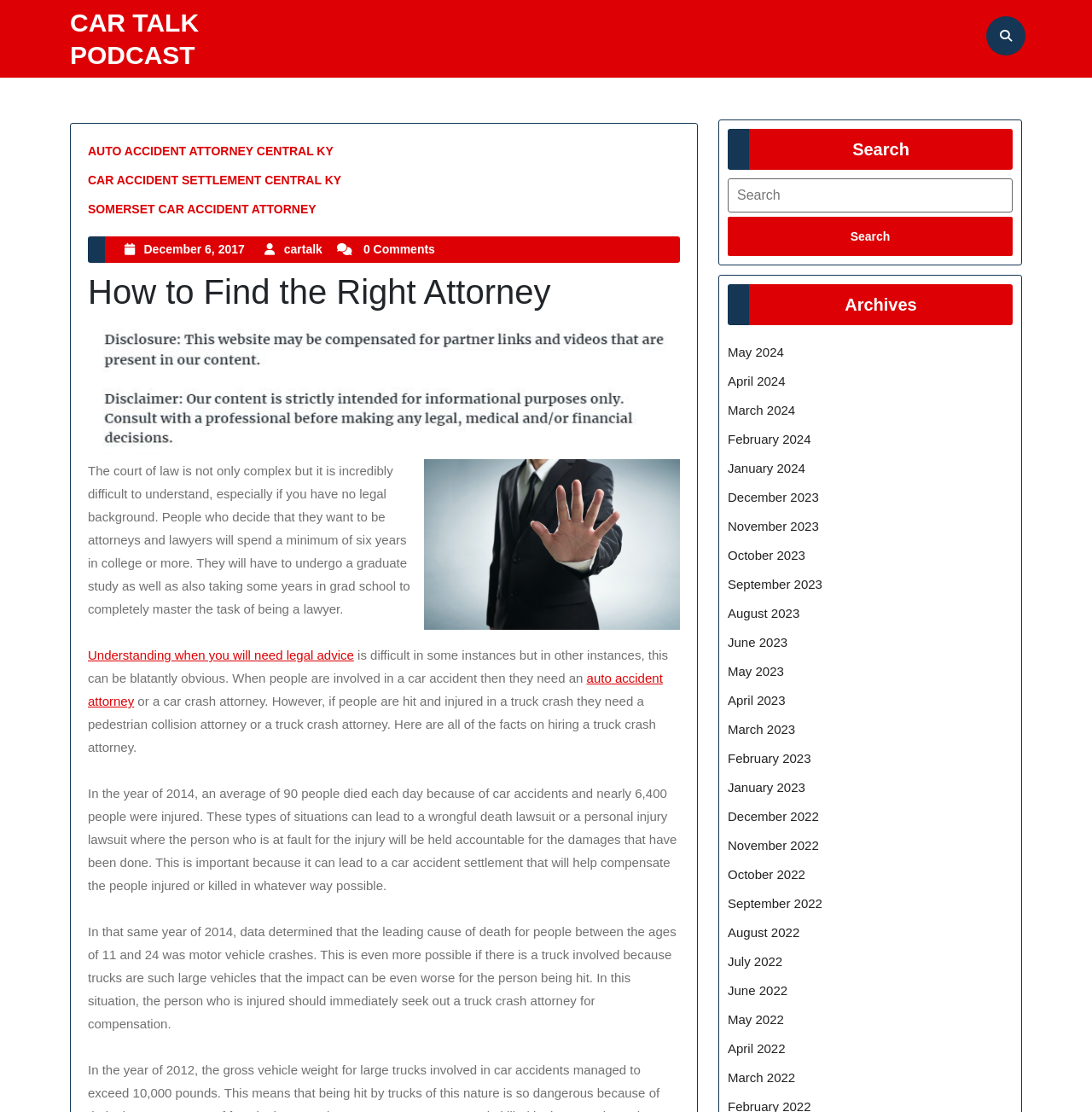Describe the entire webpage, focusing on both content and design.

The webpage is about finding the right attorney, specifically focusing on car accident attorneys. At the top, there is a link to "CAR TALK PODCAST" and a button with an icon. Below the button, there are three links to specific attorney services: "AUTO ACCIDENT ATTORNEY CENTRAL KY", "CAR ACCIDENT SETTLEMENT CENTRAL KY", and "SOMERSET CAR ACCIDENT ATTORNEY". 

To the right of these links, there is a category section with a link to a specific date, "December 6, 2017", and another link to "cartalk cartalk". Below this, there is a heading "How to Find the Right Attorney" followed by an image and a block of text that explains the complexity of the court of law and the need for legal advice.

Below this text, there are two images, one of which is labeled "Pedestrian attorney". The rest of the page is filled with text discussing the importance of hiring a truck crash attorney, the consequences of car accidents, and the need for compensation. There are also links to related topics, such as "Understanding when you will need legal advice" and "auto accident attorney".

On the right side of the page, there is a sidebar with a search bar and a list of archives, with links to various months and years, from May 2024 to March 2022.